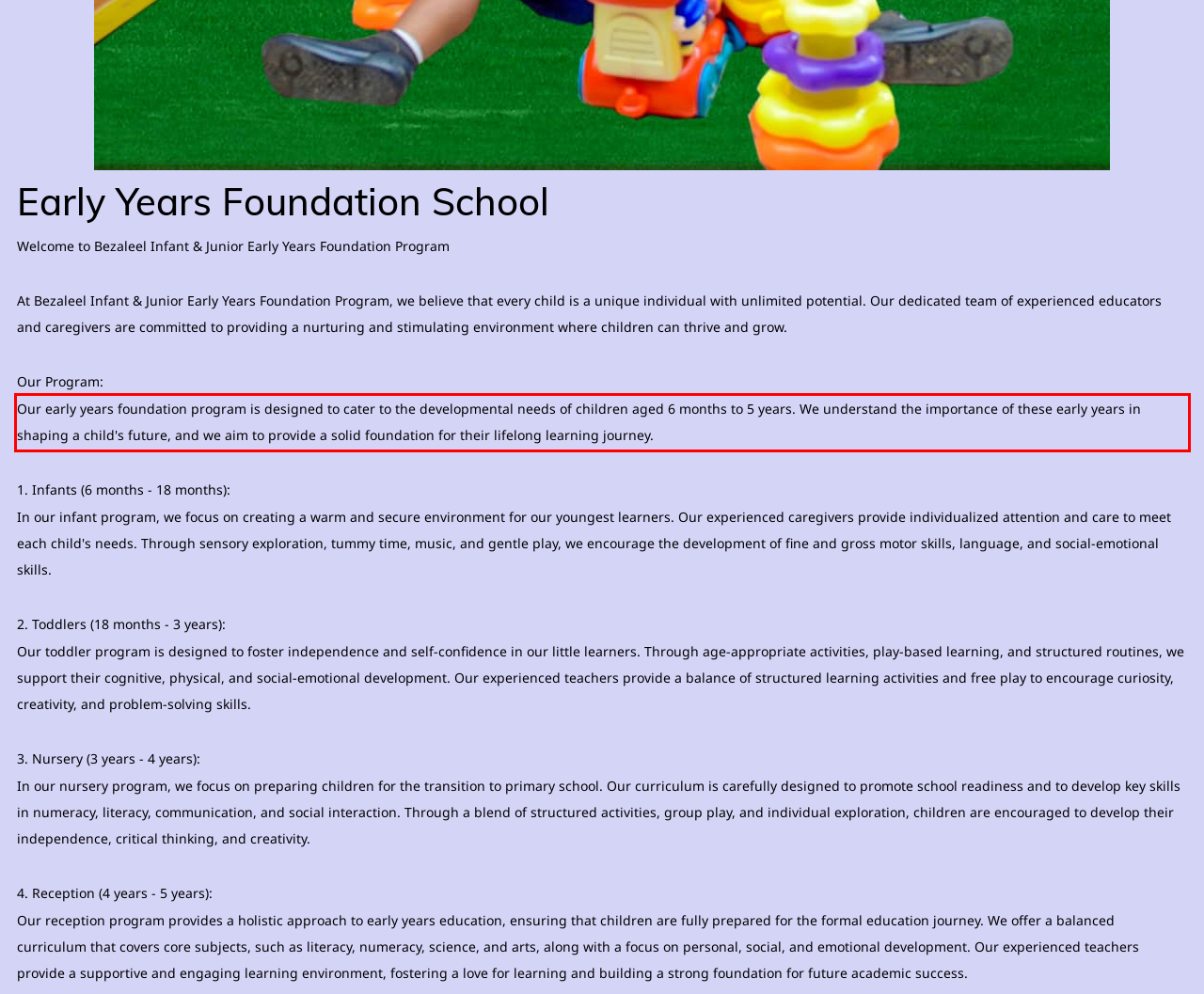You are provided with a webpage screenshot that includes a red rectangle bounding box. Extract the text content from within the bounding box using OCR.

Our early years foundation program is designed to cater to the developmental needs of children aged 6 months to 5 years. We understand the importance of these early years in shaping a child's future, and we aim to provide a solid foundation for their lifelong learning journey.